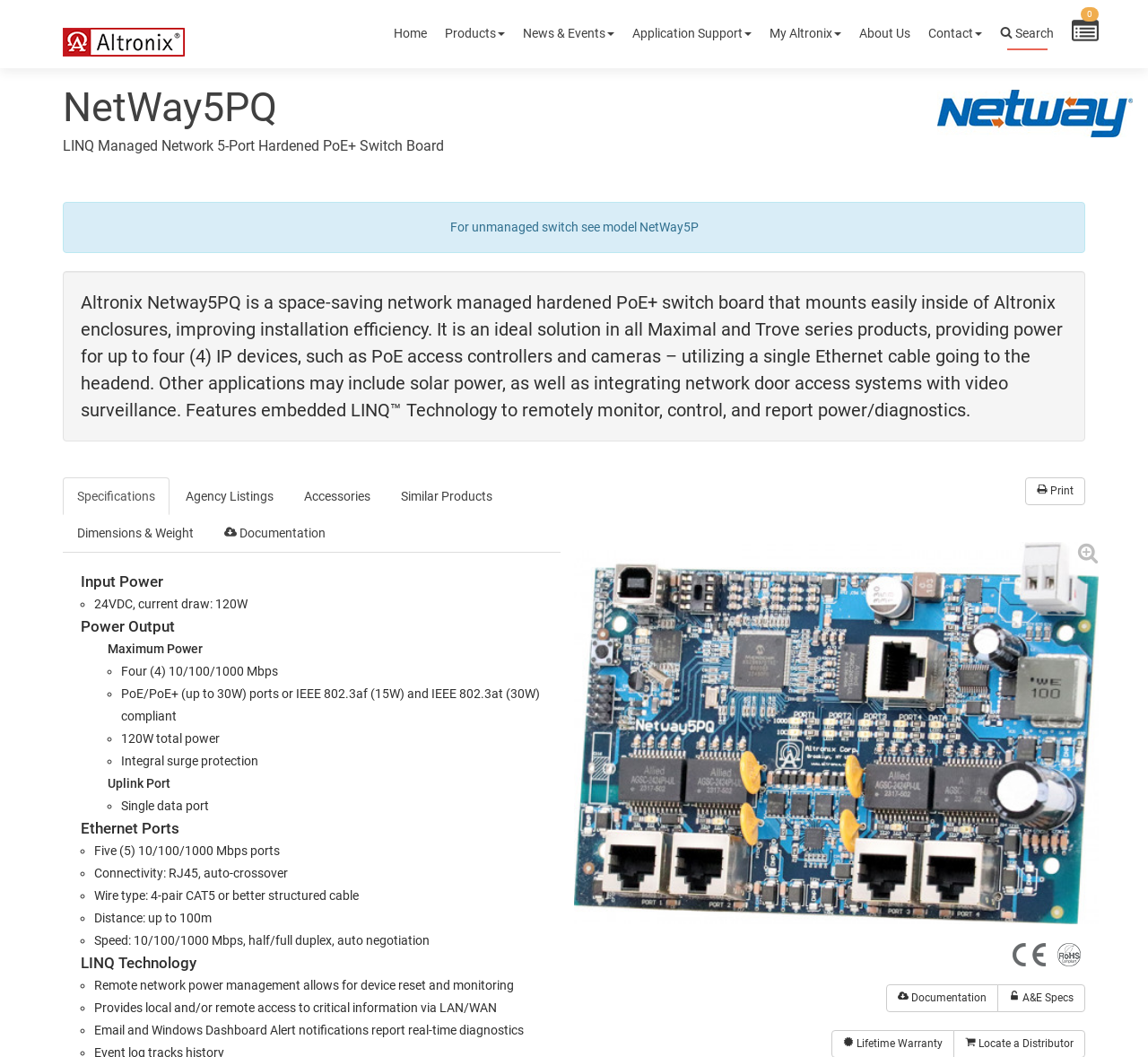What is the name of the product?
Please describe in detail the information shown in the image to answer the question.

The name of the product can be found in the heading element at the top of the webpage, which reads 'NetWay5PQ LINQ Managed Network 5-Port Hardened PoE+ Switch Board'.